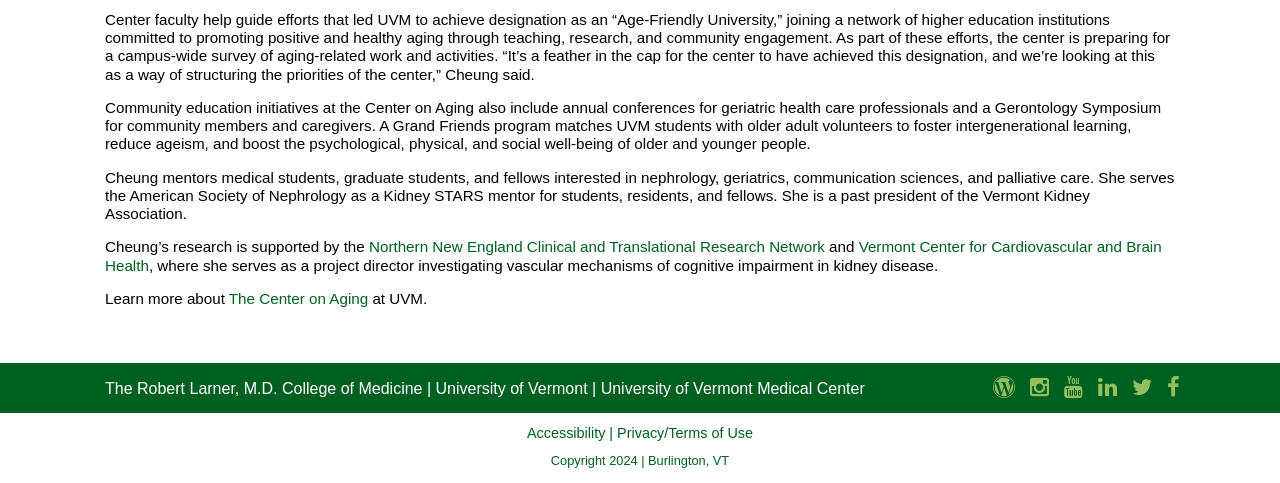Locate the bounding box coordinates of the clickable region to complete the following instruction: "Visit The Robert Larner, M.D. College of Medicine."

[0.082, 0.787, 0.33, 0.822]